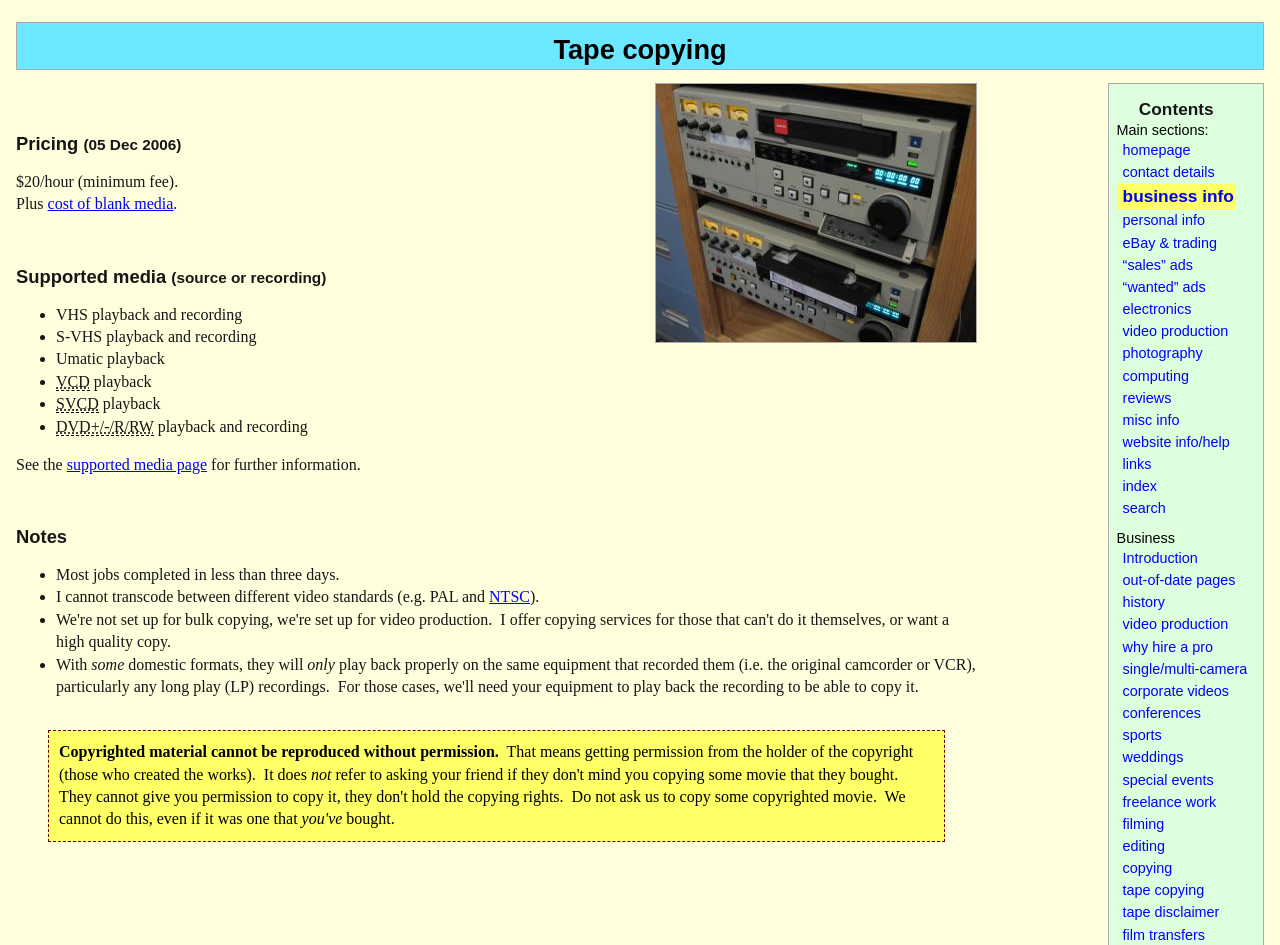Show the bounding box coordinates of the element that should be clicked to complete the task: "Go to 'supported media page'".

[0.052, 0.482, 0.162, 0.5]